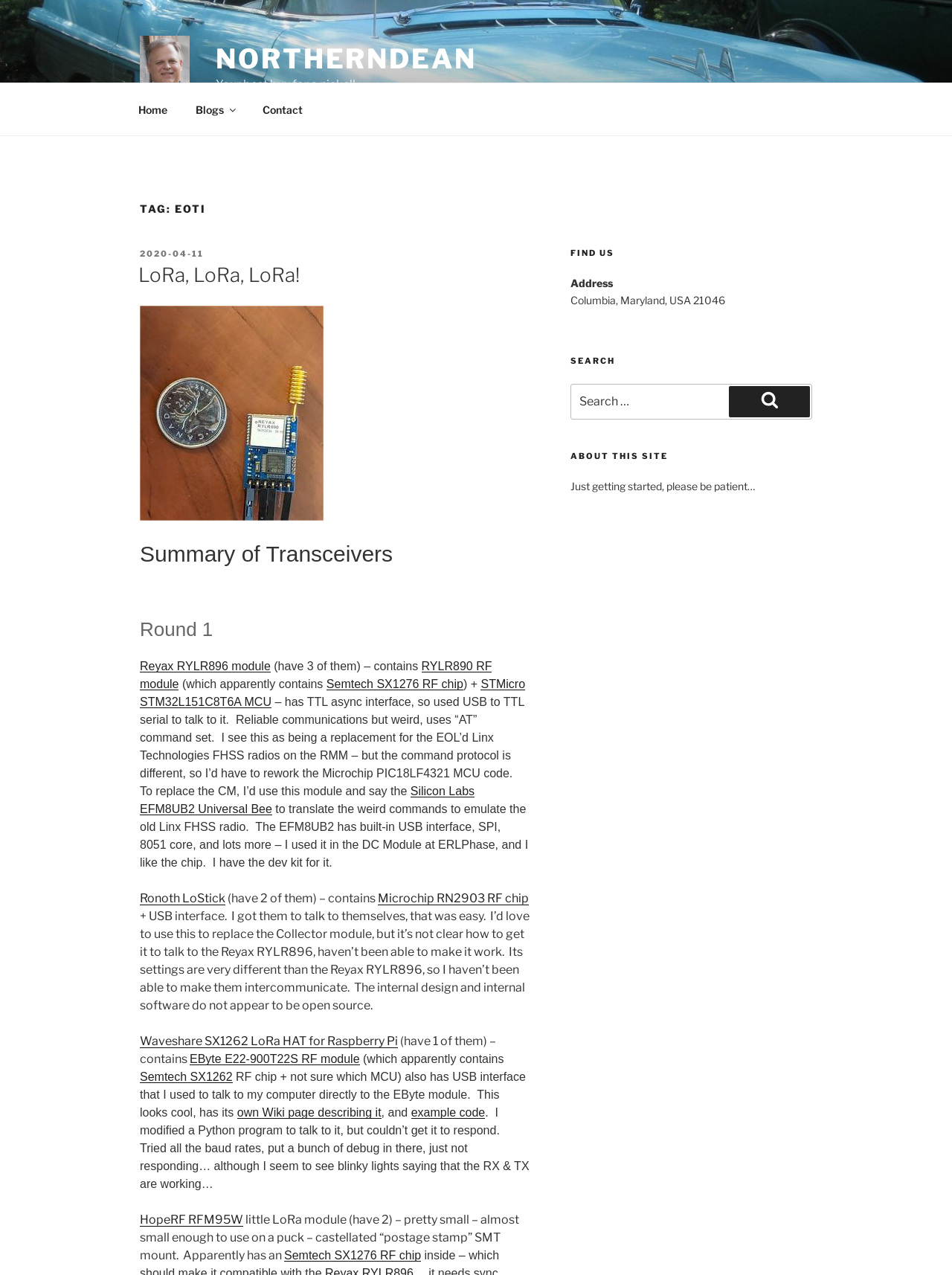Give the bounding box coordinates for the element described by: "Reyax RYLR896".

[0.147, 0.517, 0.24, 0.527]